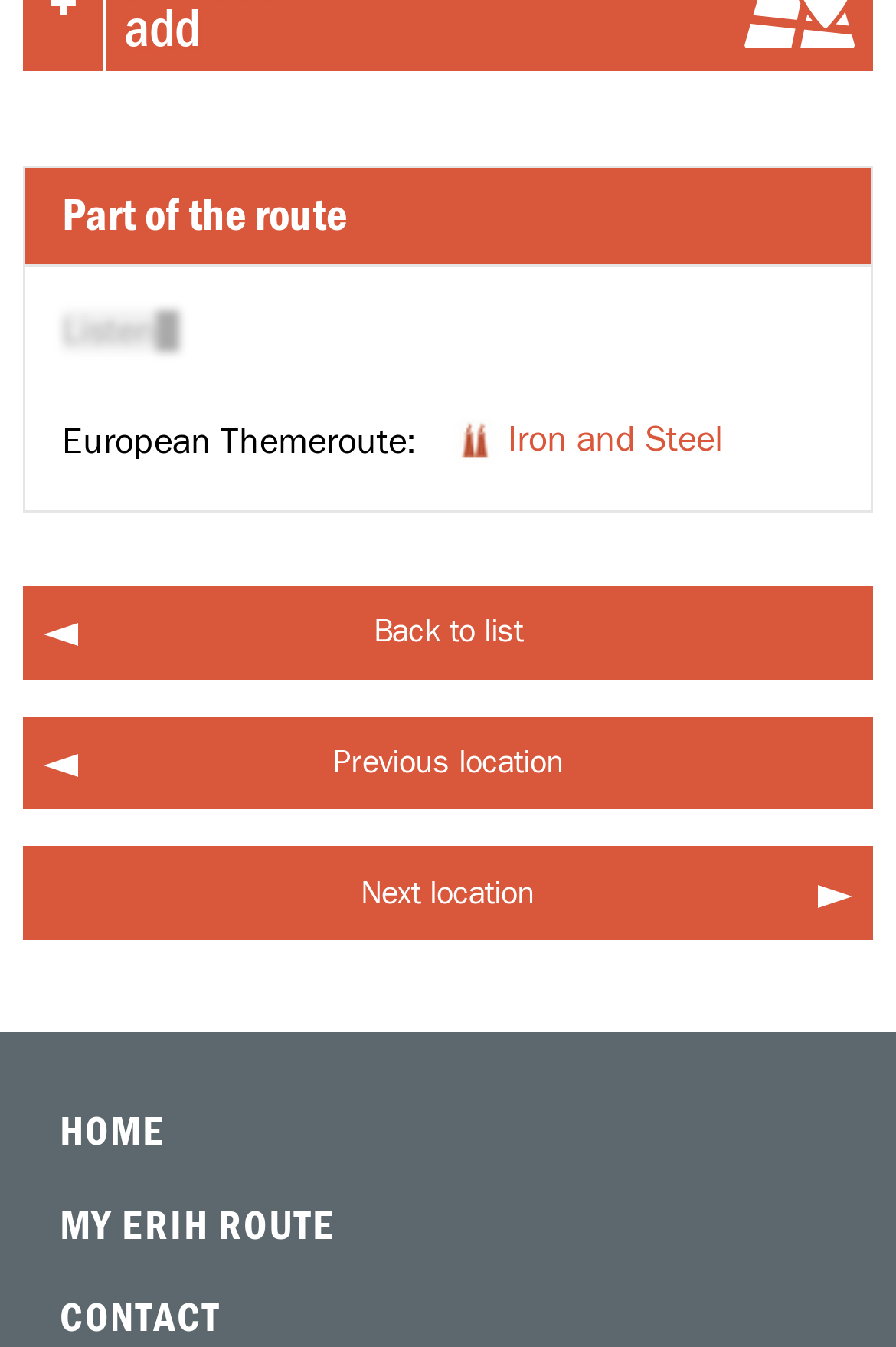Locate the bounding box coordinates of the element that needs to be clicked to carry out the instruction: "Go back to the list". The coordinates should be given as four float numbers ranging from 0 to 1, i.e., [left, top, right, bottom].

[0.026, 0.435, 0.974, 0.504]